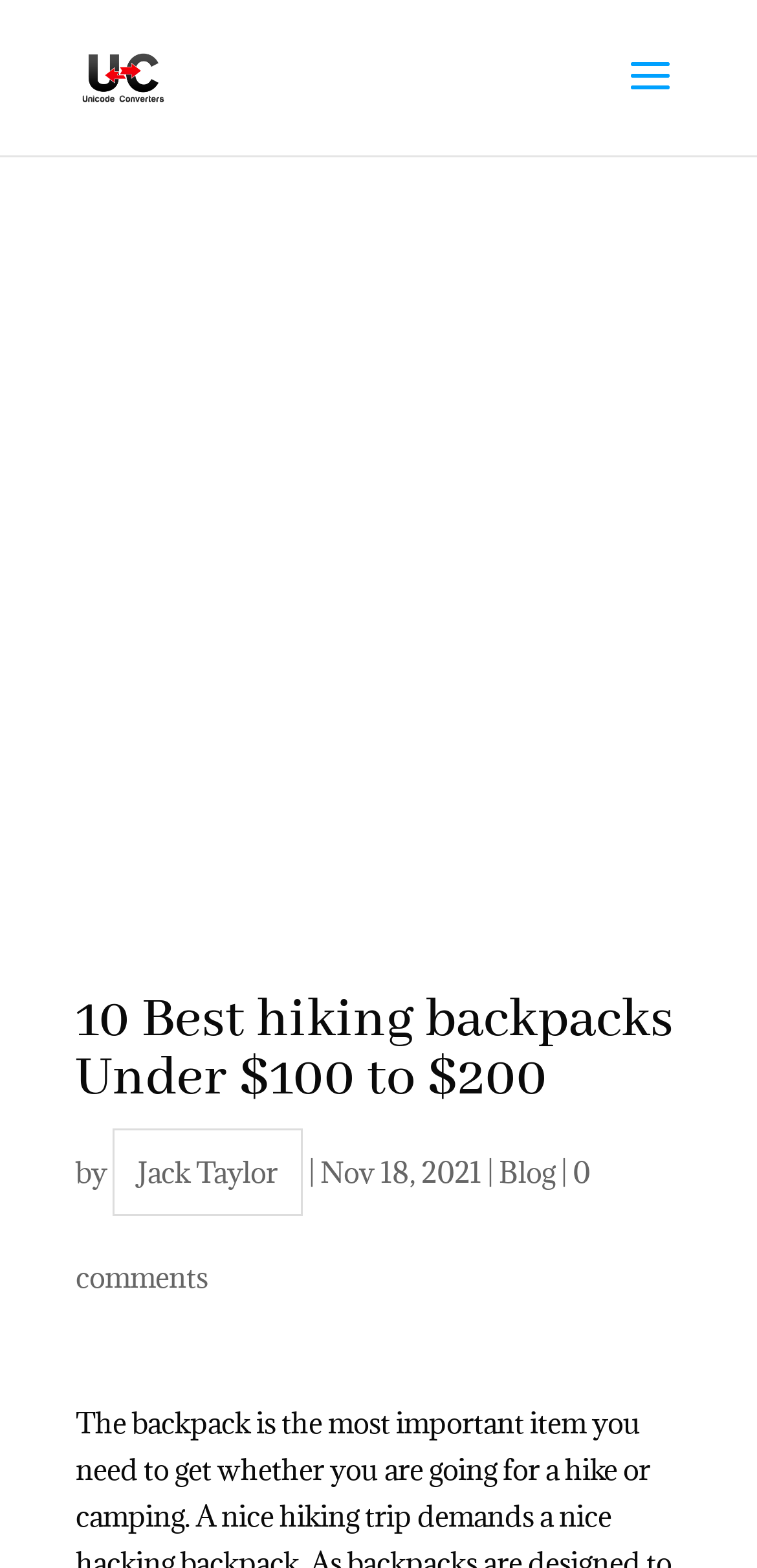Please find the bounding box coordinates in the format (top-left x, top-left y, bottom-right x, bottom-right y) for the given element description. Ensure the coordinates are floating point numbers between 0 and 1. Description: aria-label="Advertisement" name="aswift_1" title="Advertisement"

[0.0, 0.2, 1.0, 0.603]